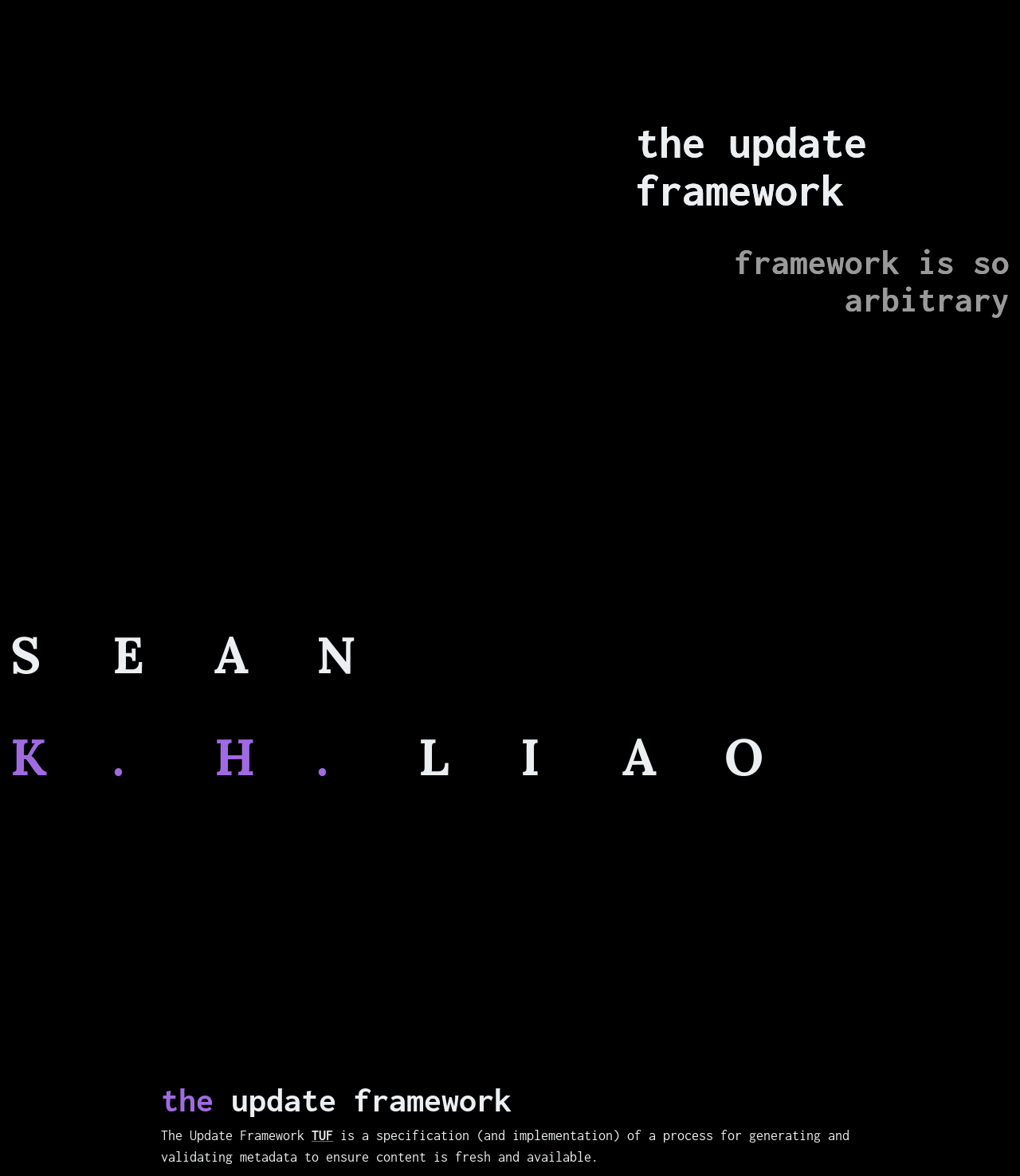Ascertain the bounding box coordinates for the UI element detailed here: "SEAN K.H. LIAO". The coordinates should be provided as [left, top, right, bottom] with each value being a float between 0 and 1.

[0.01, 0.529, 0.81, 0.702]